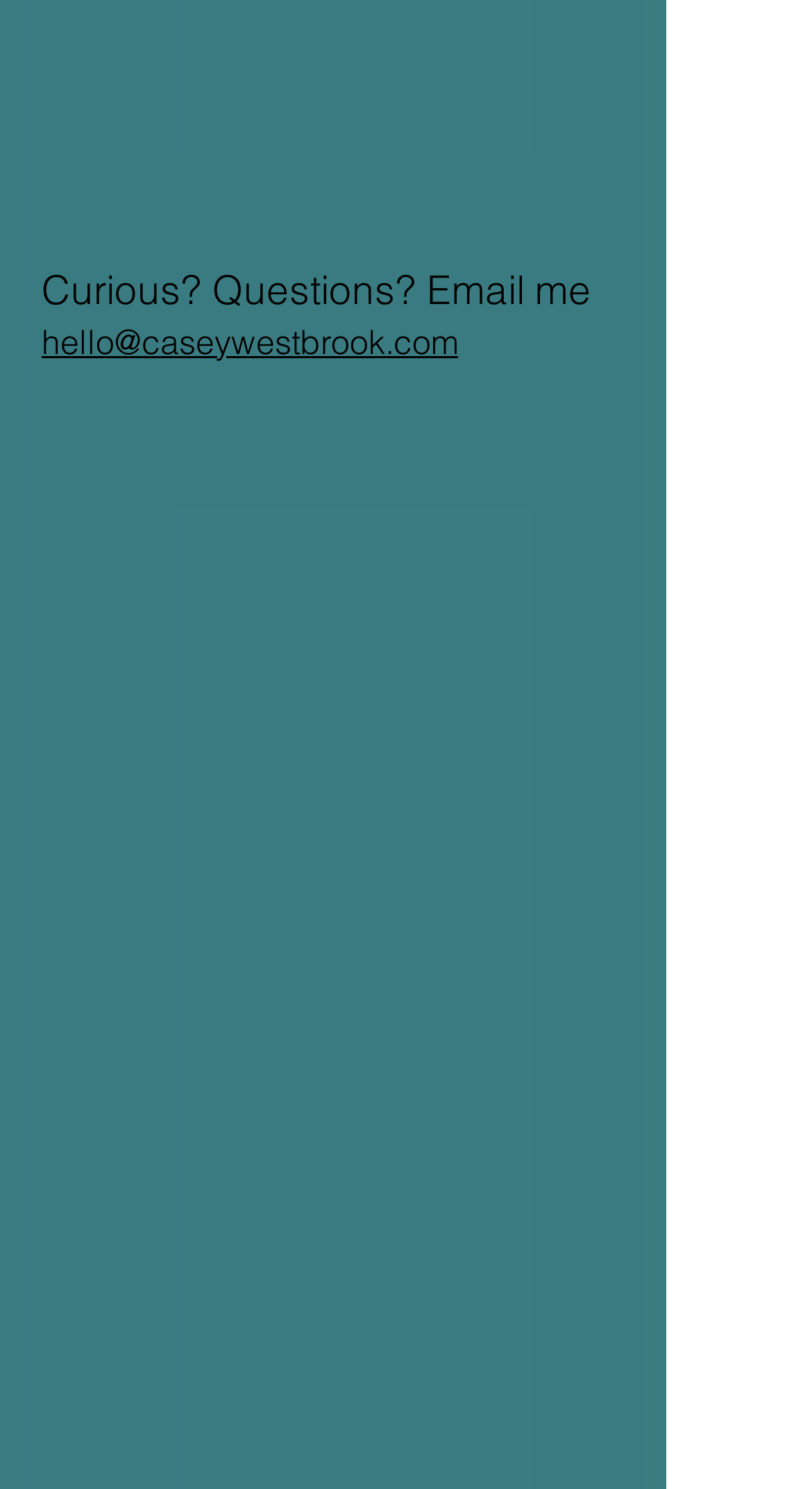What is the email address to contact the owner?
Please respond to the question with as much detail as possible.

The email address can be found in the heading element that says 'Curious? Questions? Email me hello@caseywestbrook.com'. The email address is a link and is located at the top of the page.